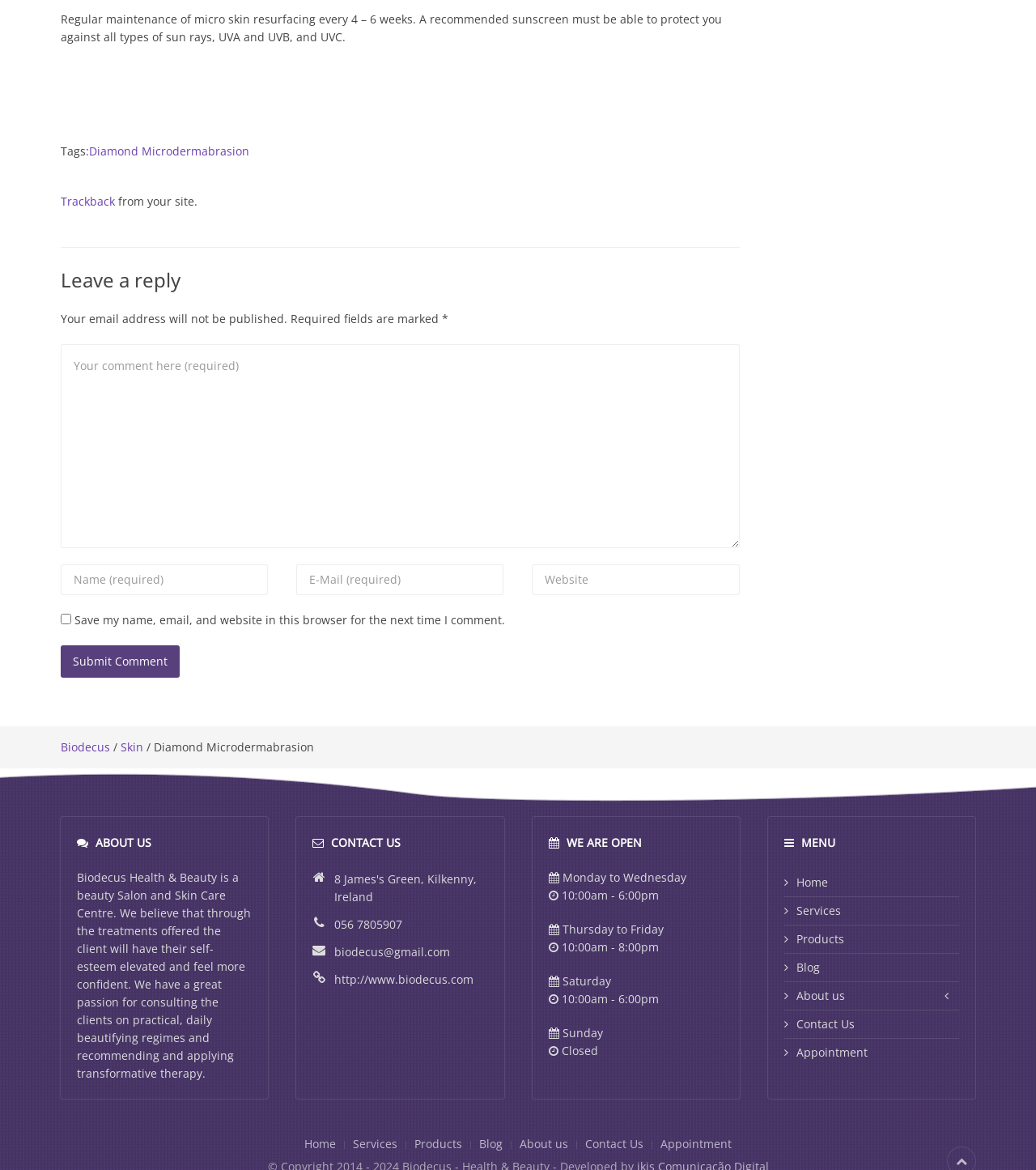What is the purpose of Biodecus Health & Beauty?
Answer the question with a thorough and detailed explanation.

The answer can be found in the StaticText element that describes Biodecus Health & Beauty, which states that the salon believes that through their treatments, clients will have their self-esteem elevated and feel more confident.